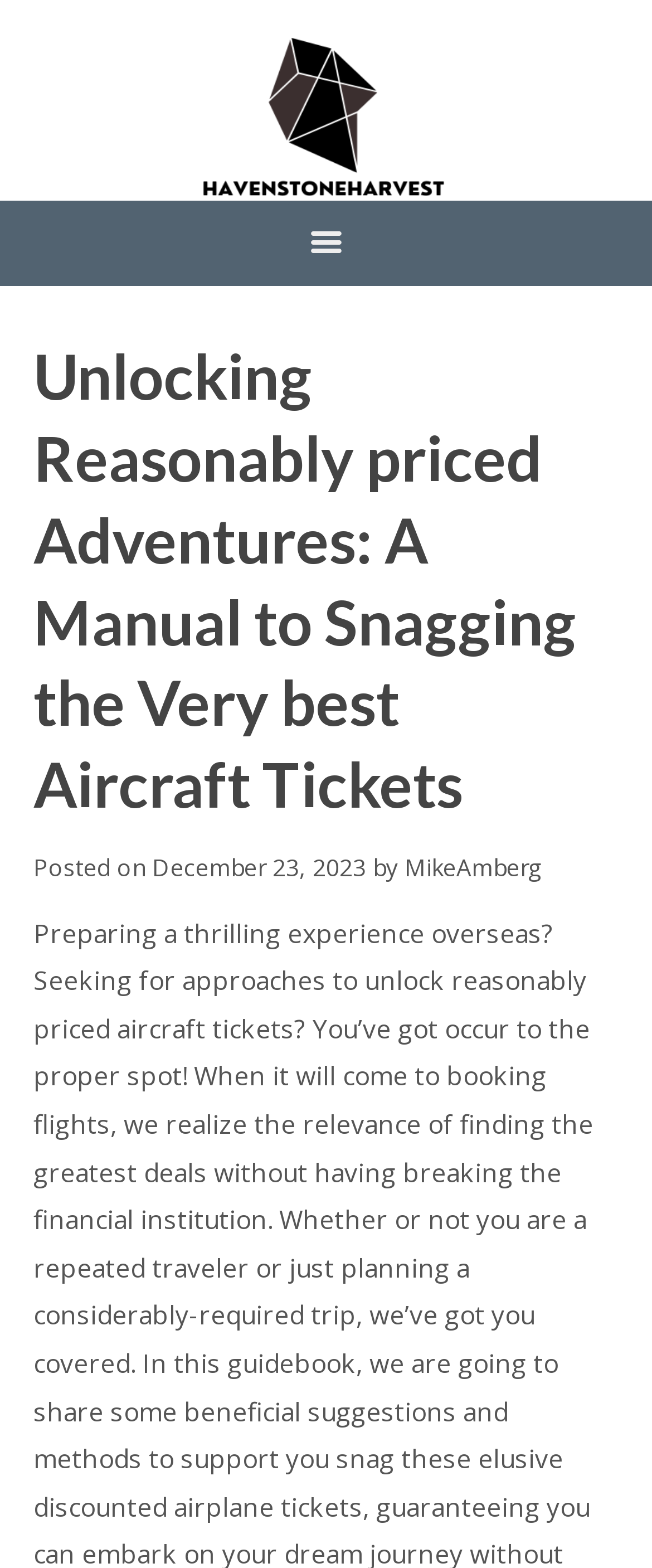Give a concise answer using only one word or phrase for this question:
What is the icon on the top right corner?

☰